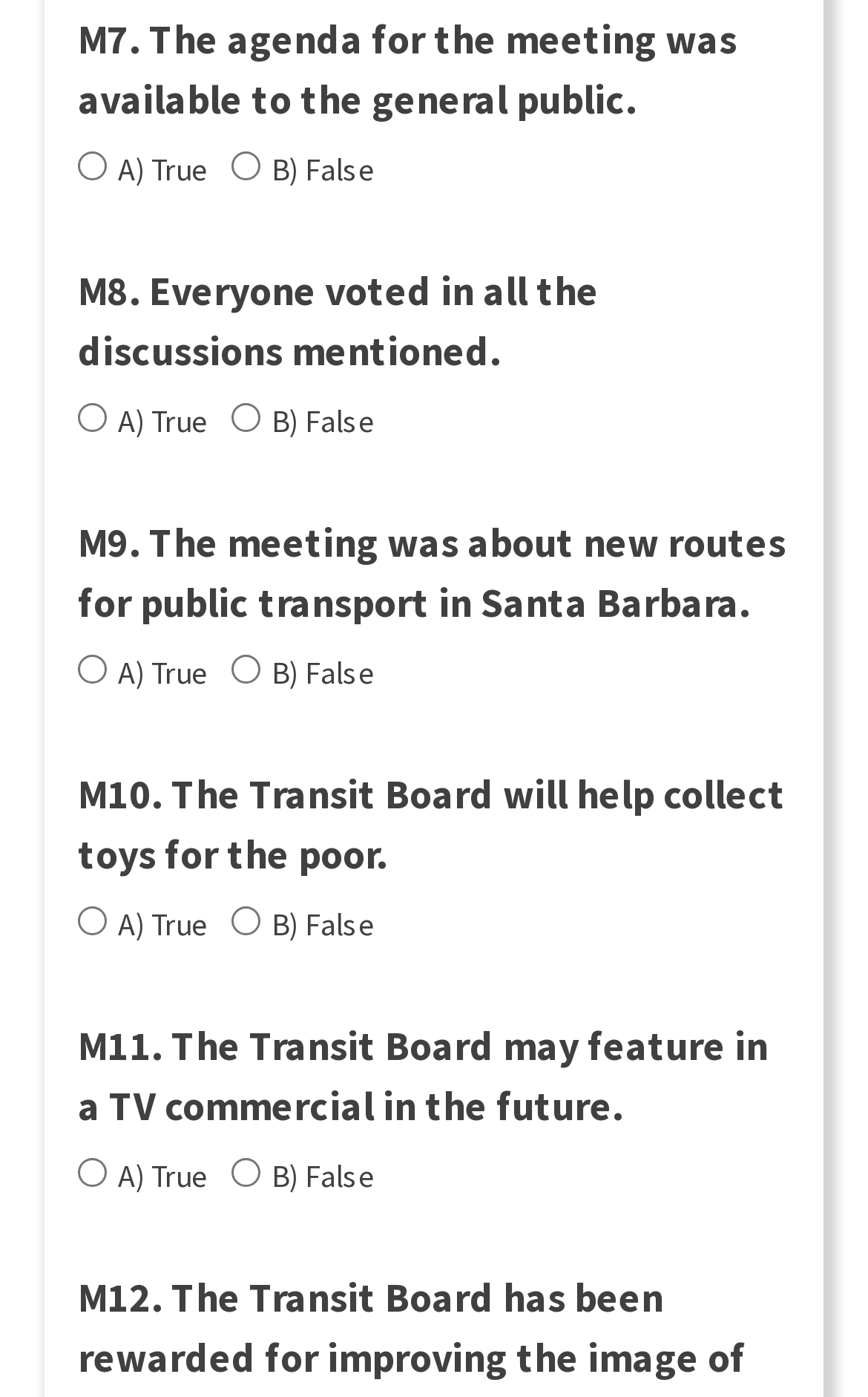Identify the bounding box coordinates of the part that should be clicked to carry out this instruction: "Choose True for M11".

[0.09, 0.829, 0.123, 0.849]